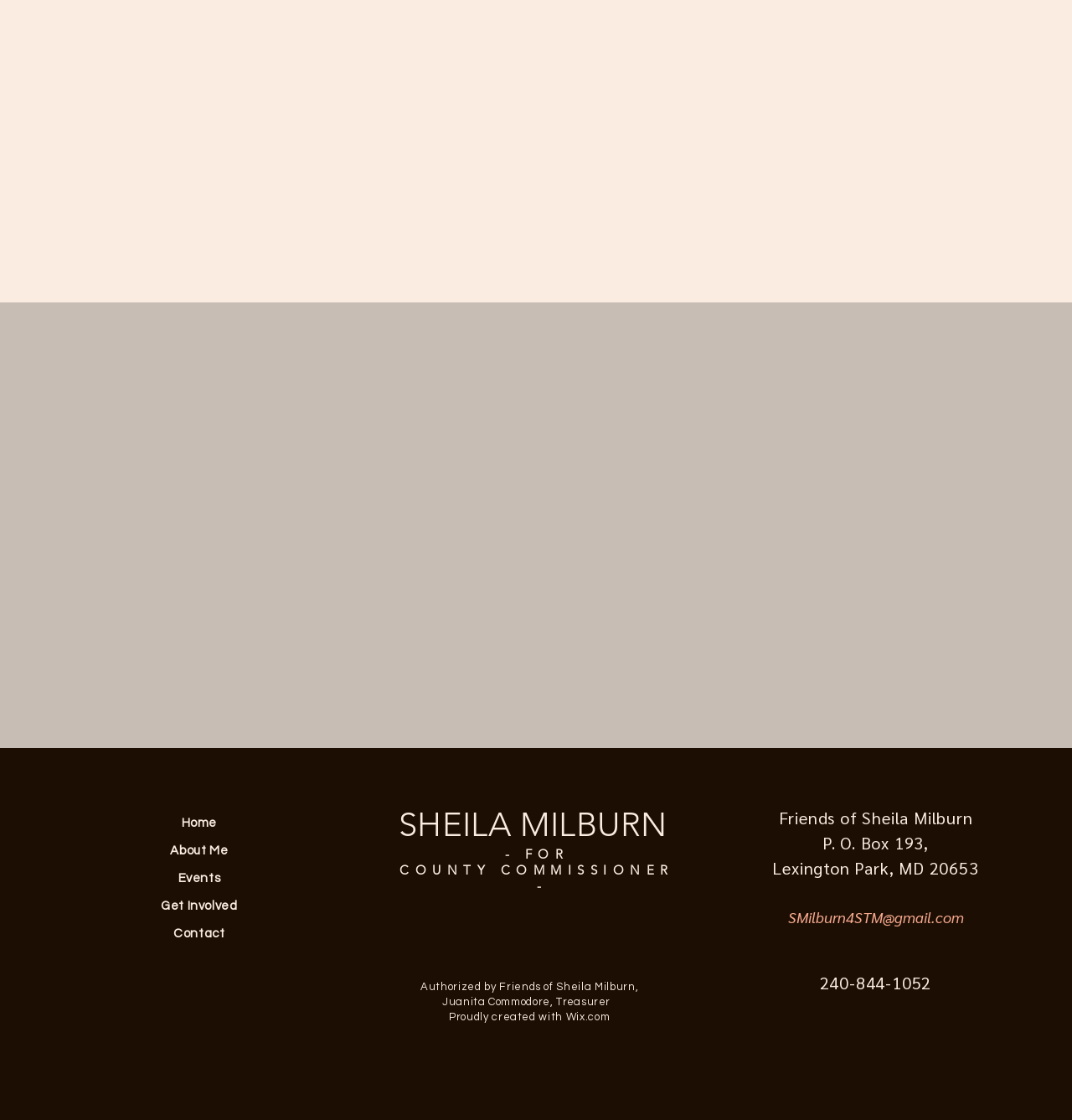Identify the bounding box coordinates for the region to click in order to carry out this instruction: "Call Sheila Milburn at 240-844-1052". Provide the coordinates using four float numbers between 0 and 1, formatted as [left, top, right, bottom].

[0.765, 0.868, 0.869, 0.887]